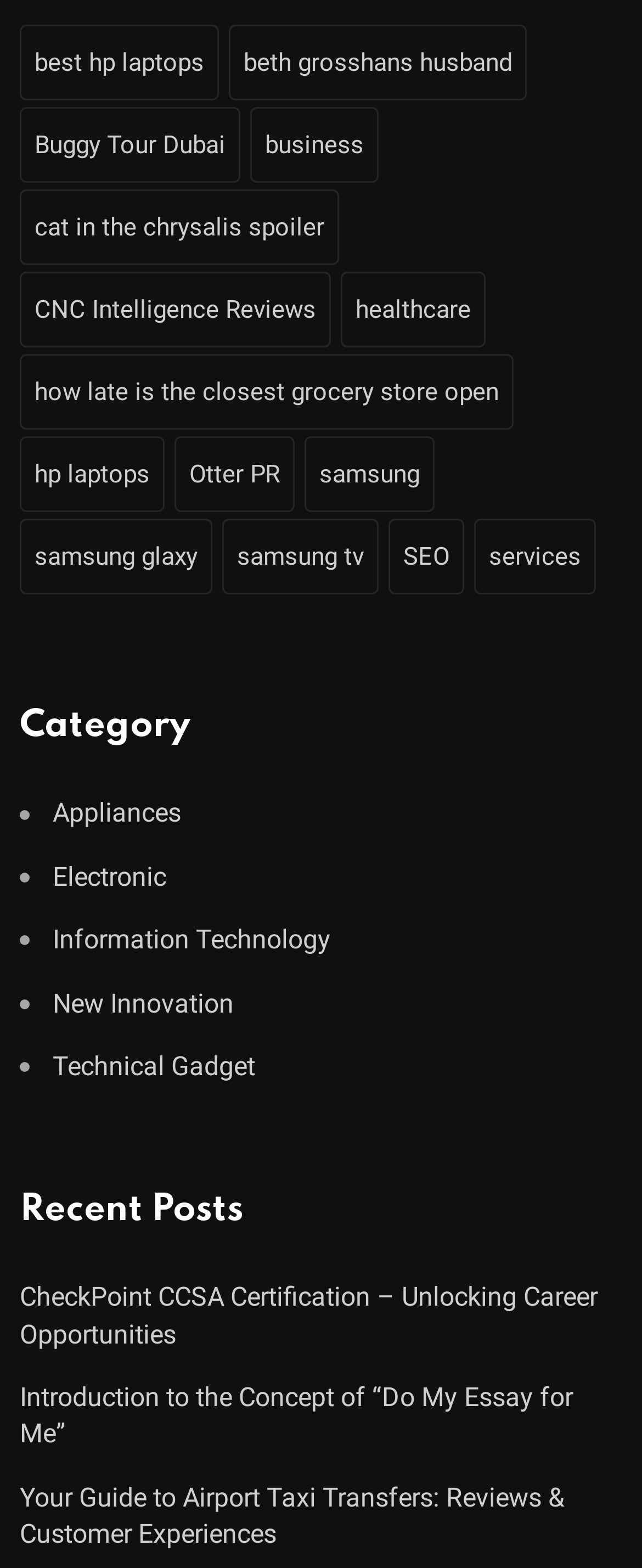What is the title of the latest post?
Please answer the question with a detailed and comprehensive explanation.

I looked at the links under the 'Recent Posts' heading and found the last one, which is 'Your Guide to Airport Taxi Transfers: Reviews & Customer Experiences'.